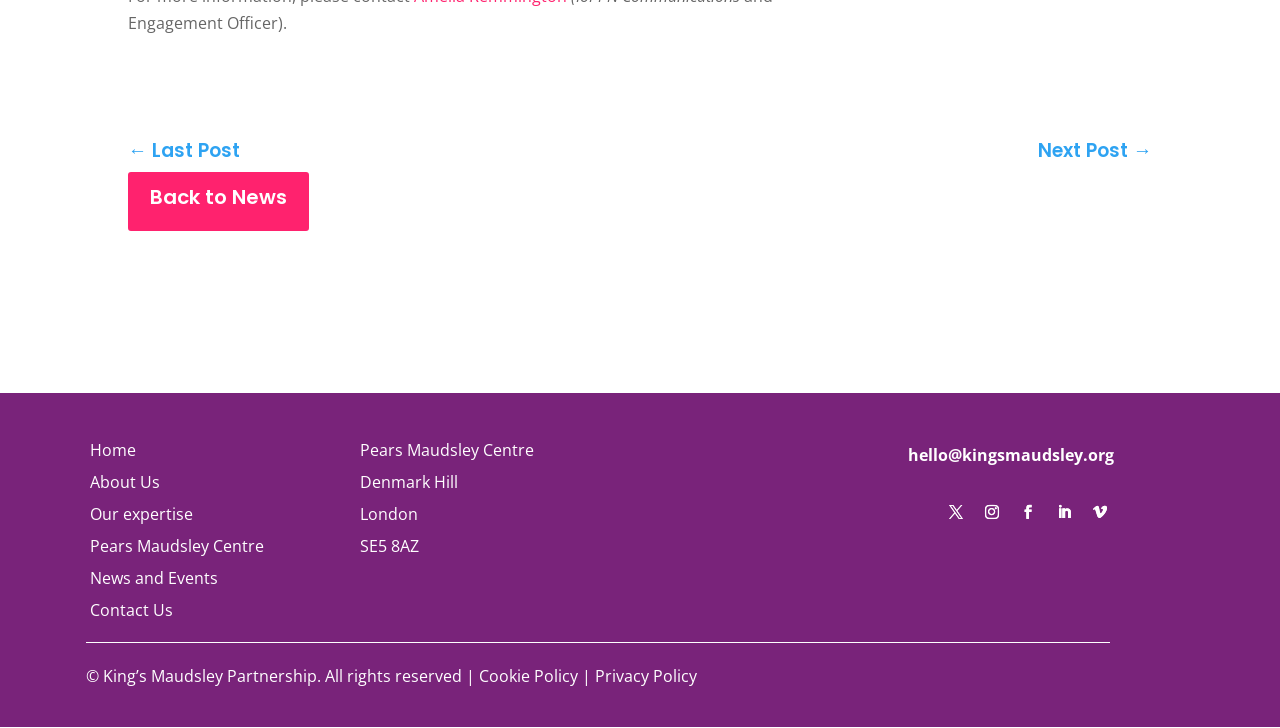What is the address of the organization?
Look at the image and construct a detailed response to the question.

I found the address of the organization by looking at the middle section of the webpage, where it lists the address as 'Denmark Hill', 'London', and 'SE5 8AZ'.